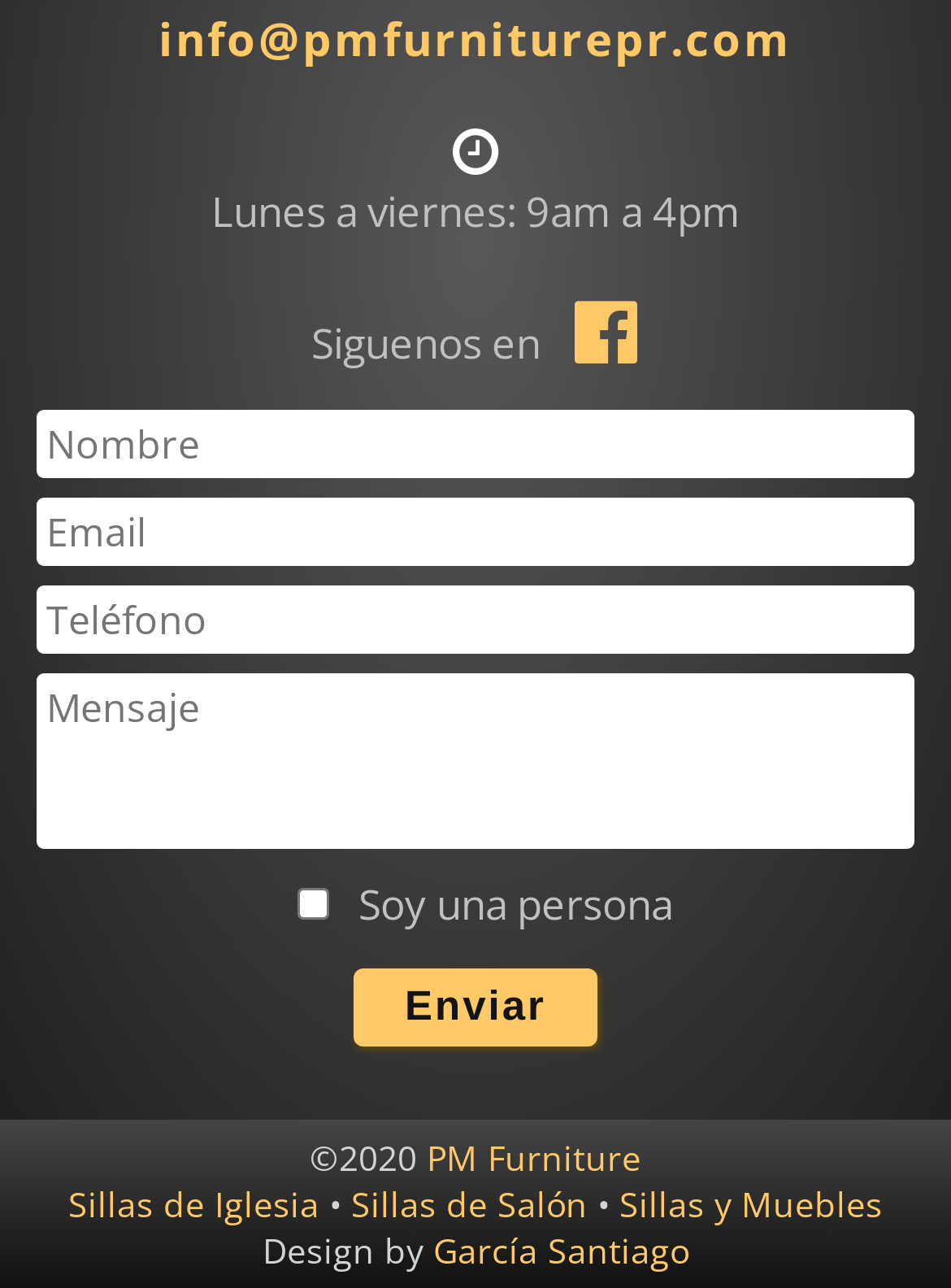By analyzing the image, answer the following question with a detailed response: What is the purpose of the checkbox?

I found the checkbox element with the label 'Soy una persona' which suggests that its purpose is to confirm that the user is a person.